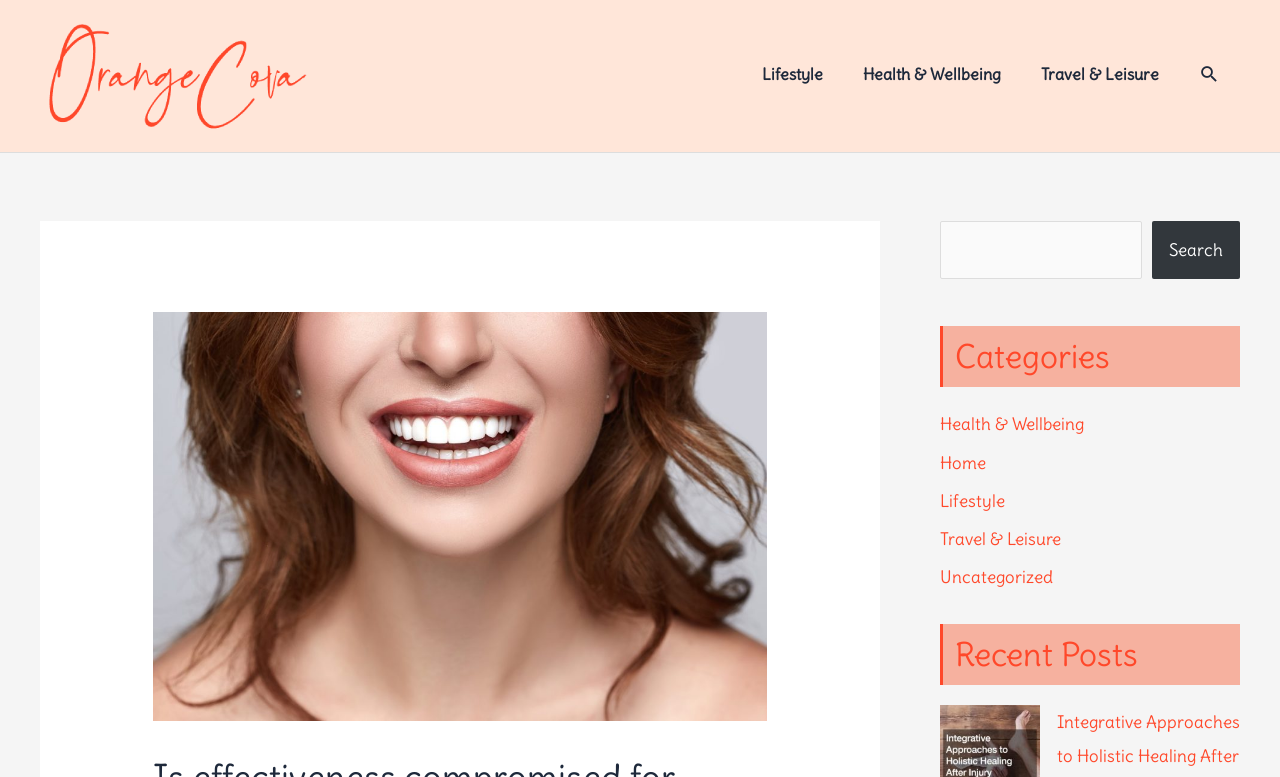Can you find the bounding box coordinates for the element that needs to be clicked to execute this instruction: "Click the link to download the night of the following day 1969 torrent"? The coordinates should be given as four float numbers between 0 and 1, i.e., [left, top, right, bottom].

None